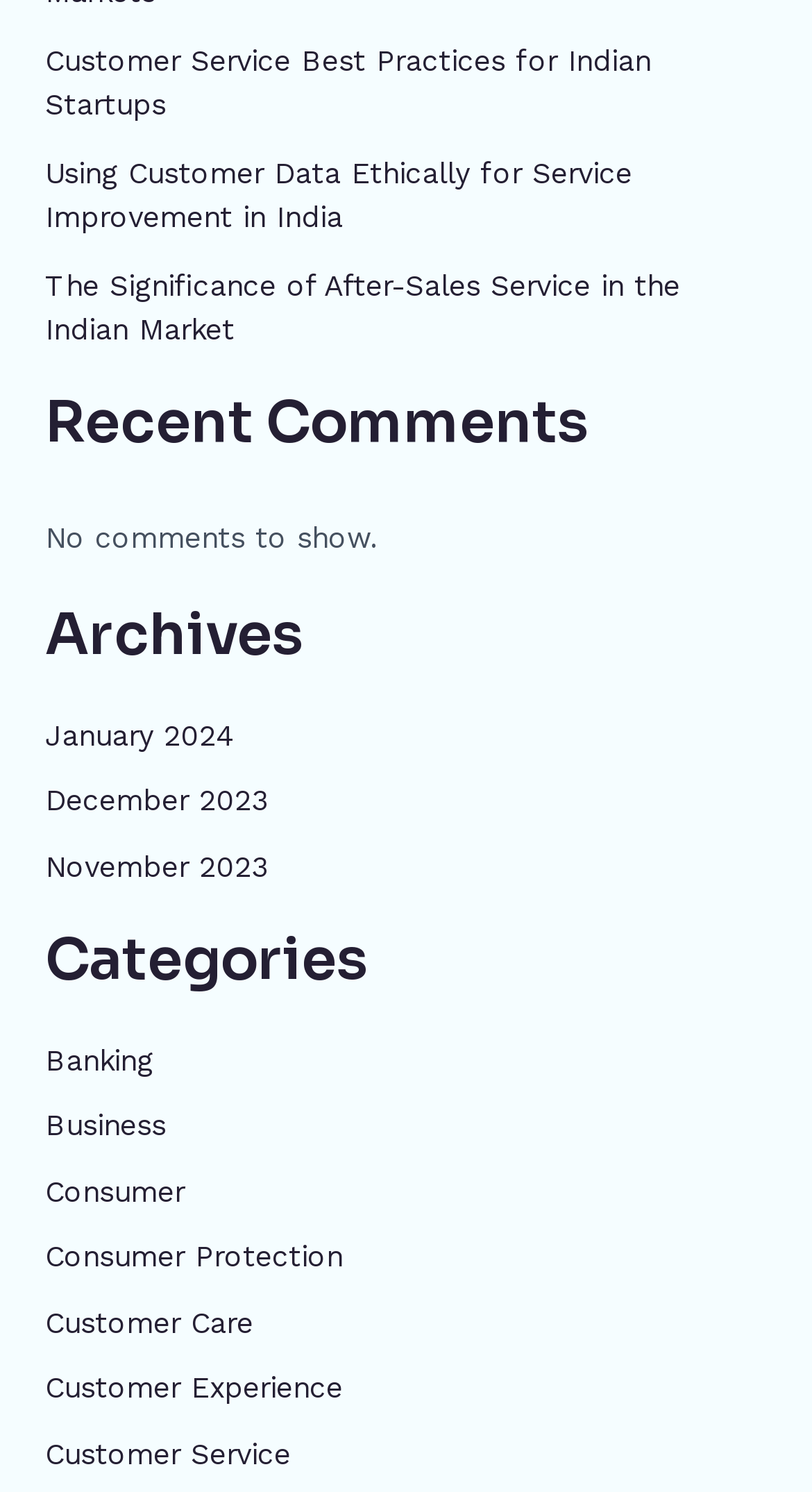Kindly determine the bounding box coordinates for the area that needs to be clicked to execute this instruction: "View archives for January 2024".

[0.055, 0.481, 0.286, 0.503]